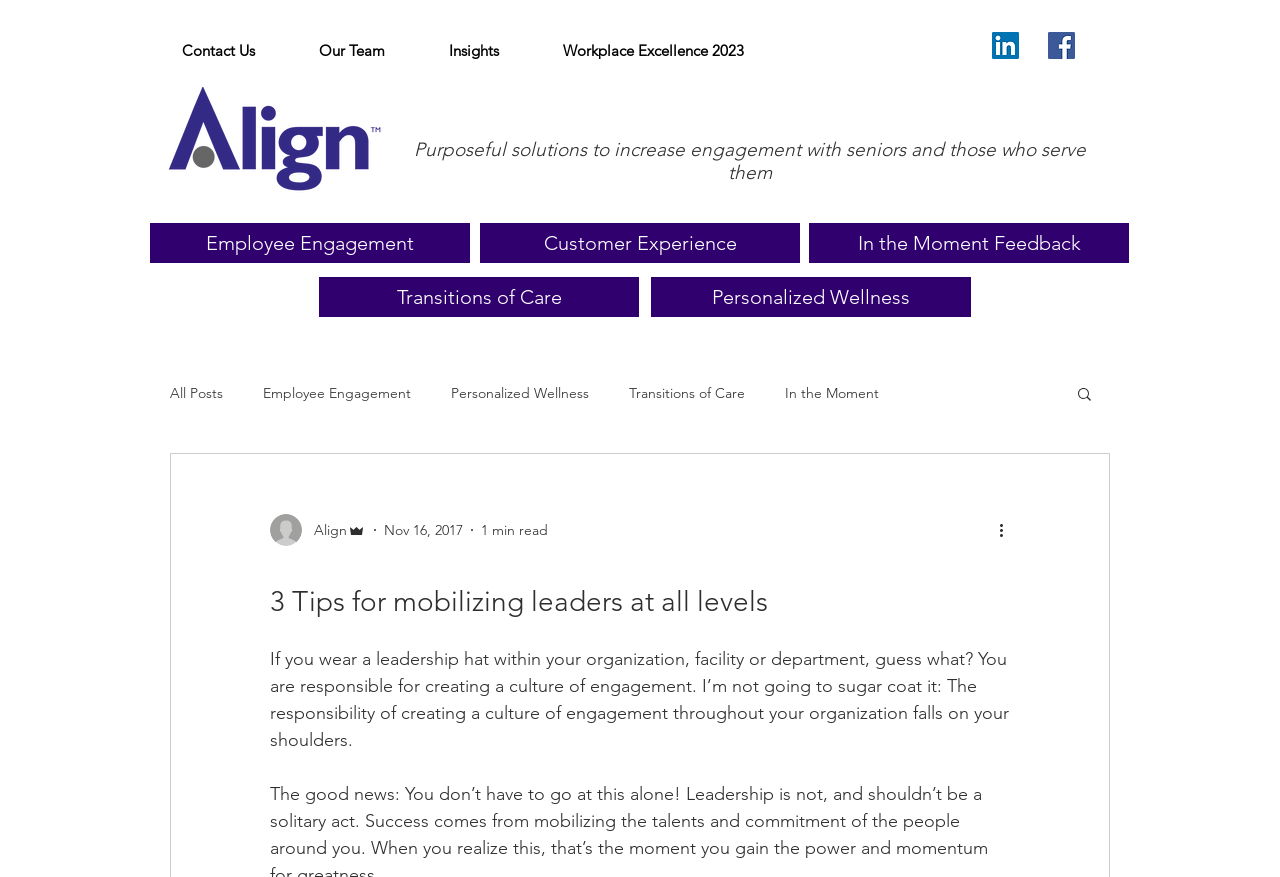Please determine the bounding box coordinates of the element to click in order to execute the following instruction: "Learn about Personalized Wellness". The coordinates should be four float numbers between 0 and 1, specified as [left, top, right, bottom].

[0.509, 0.316, 0.759, 0.361]